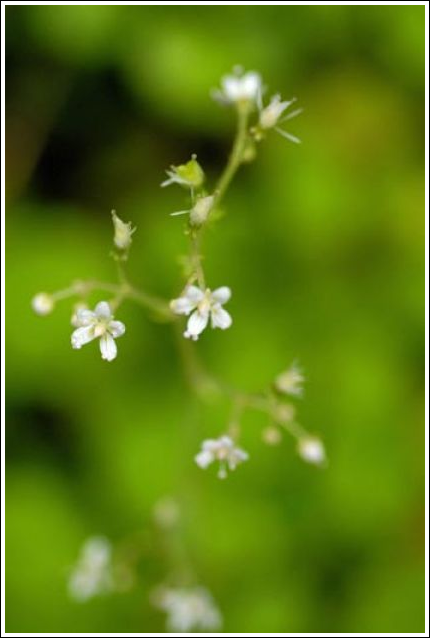Analyze the image and provide a detailed caption.

The image features delicate, small white flowers of the Saxifrage plant, specifically observed during a rainy week in June 2008 in Dohilla, County Kerry. Characterized by their fine structure, the flowers are set against a lush green background, highlighting their fragility and beauty. This photograph showcases the plant thriving in adverse weather conditions, an indication of its resilience. The visibility of fine details, such as tiny leaves and flower petals, provides insight into the plant's diversity, which is part of the Lusitanian species within the Saxifragaceae family. The image captures a moment in nature, encouraging viewers to appreciate the intricate beauty of native flora.